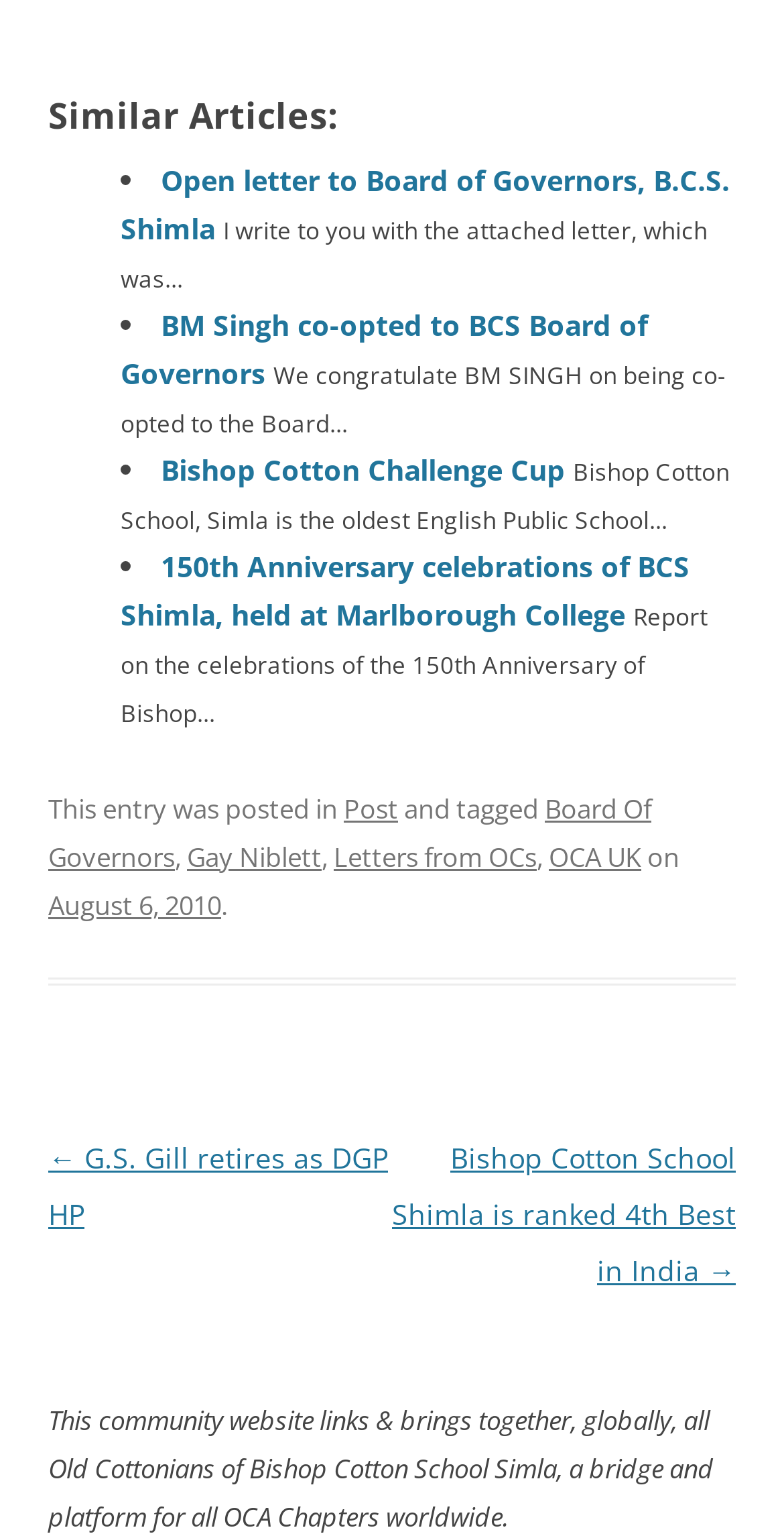Identify the bounding box coordinates for the region to click in order to carry out this instruction: "Click on the link 'Open letter to Board of Governors, B.C.S. Shimla'". Provide the coordinates using four float numbers between 0 and 1, formatted as [left, top, right, bottom].

[0.154, 0.105, 0.931, 0.161]